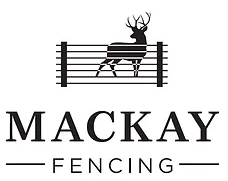Respond with a single word or phrase:
Is Mackay Fencing Ltd. a fencing contractor in England?

No